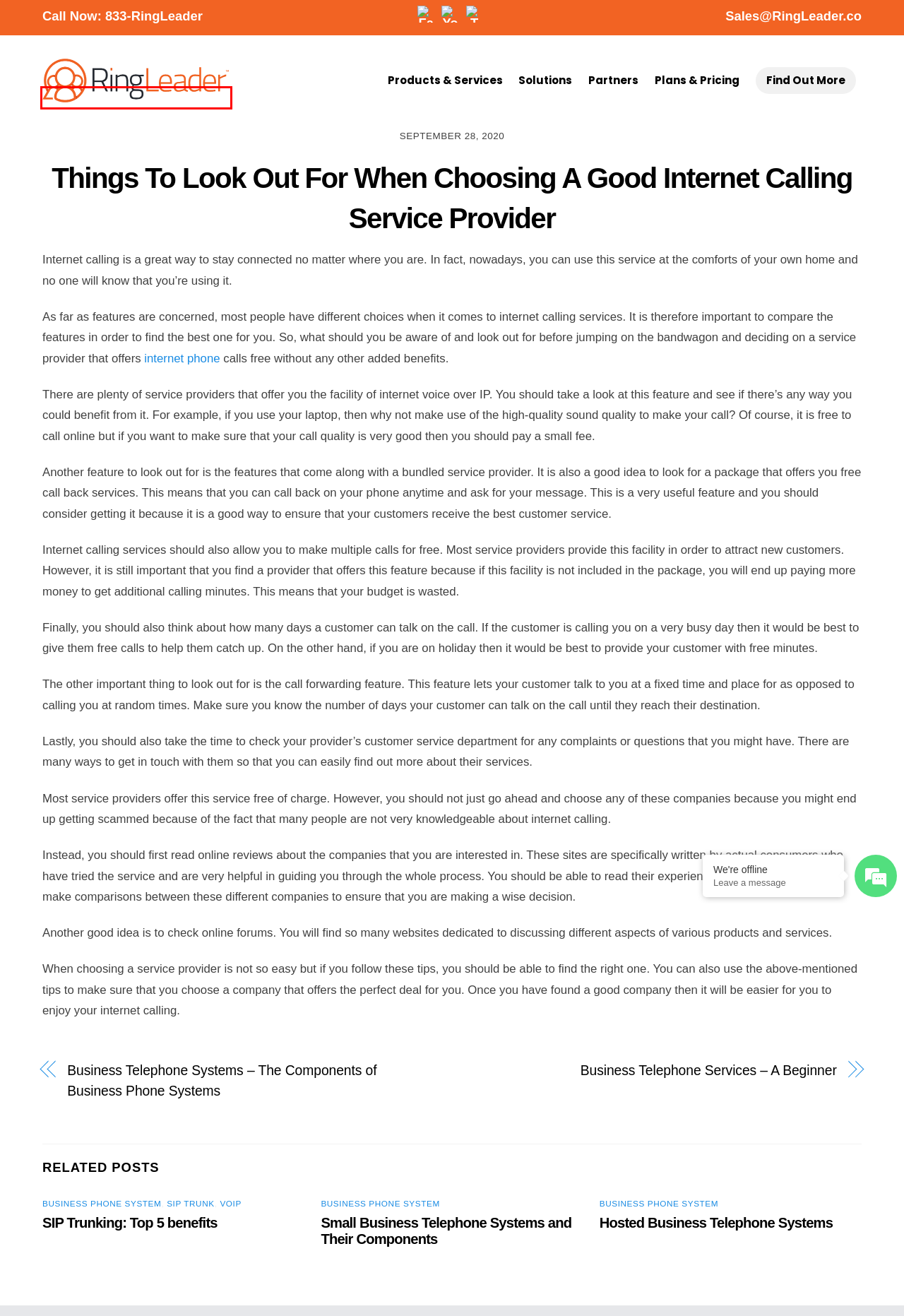A screenshot of a webpage is provided, featuring a red bounding box around a specific UI element. Identify the webpage description that most accurately reflects the new webpage after interacting with the selected element. Here are the candidates:
A. Plans & Pricing - Ringleader
B. SIP Trunk Archives - Ringleader
C. Ringleader - Ringleader
D. Small Business Telephone Systems and Their Components - Ringleader
E. Business Phone System Archives - Ringleader
F. Business Telephone Services - A Beginner - Ringleader
G. Business Telephone Systems - The Components of Business Phone Systems - Ringleader
H. Hosted Business Telephone Systems - Ringleader

C